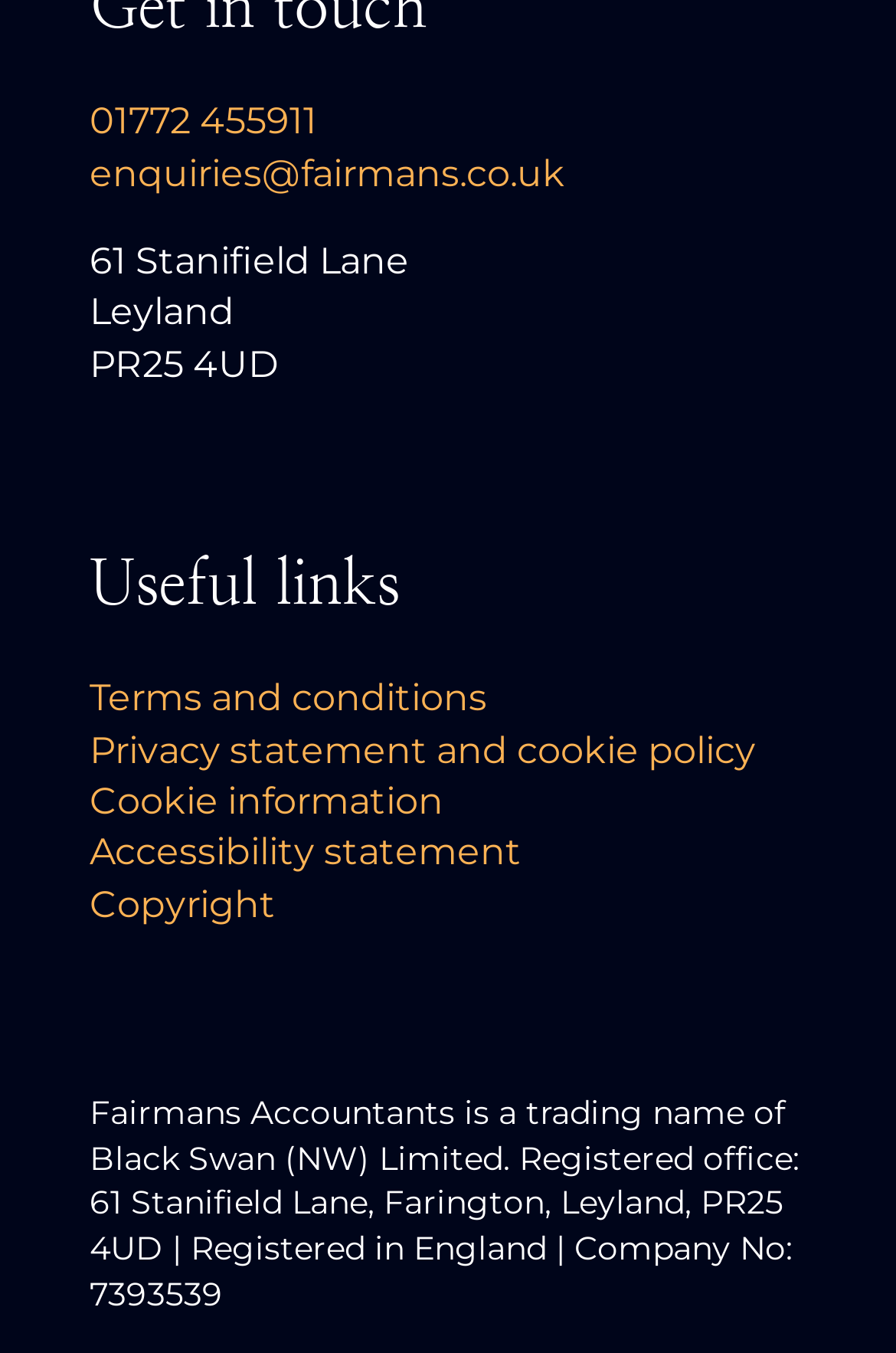What is the company registration number?
Please look at the screenshot and answer in one word or a short phrase.

7393539